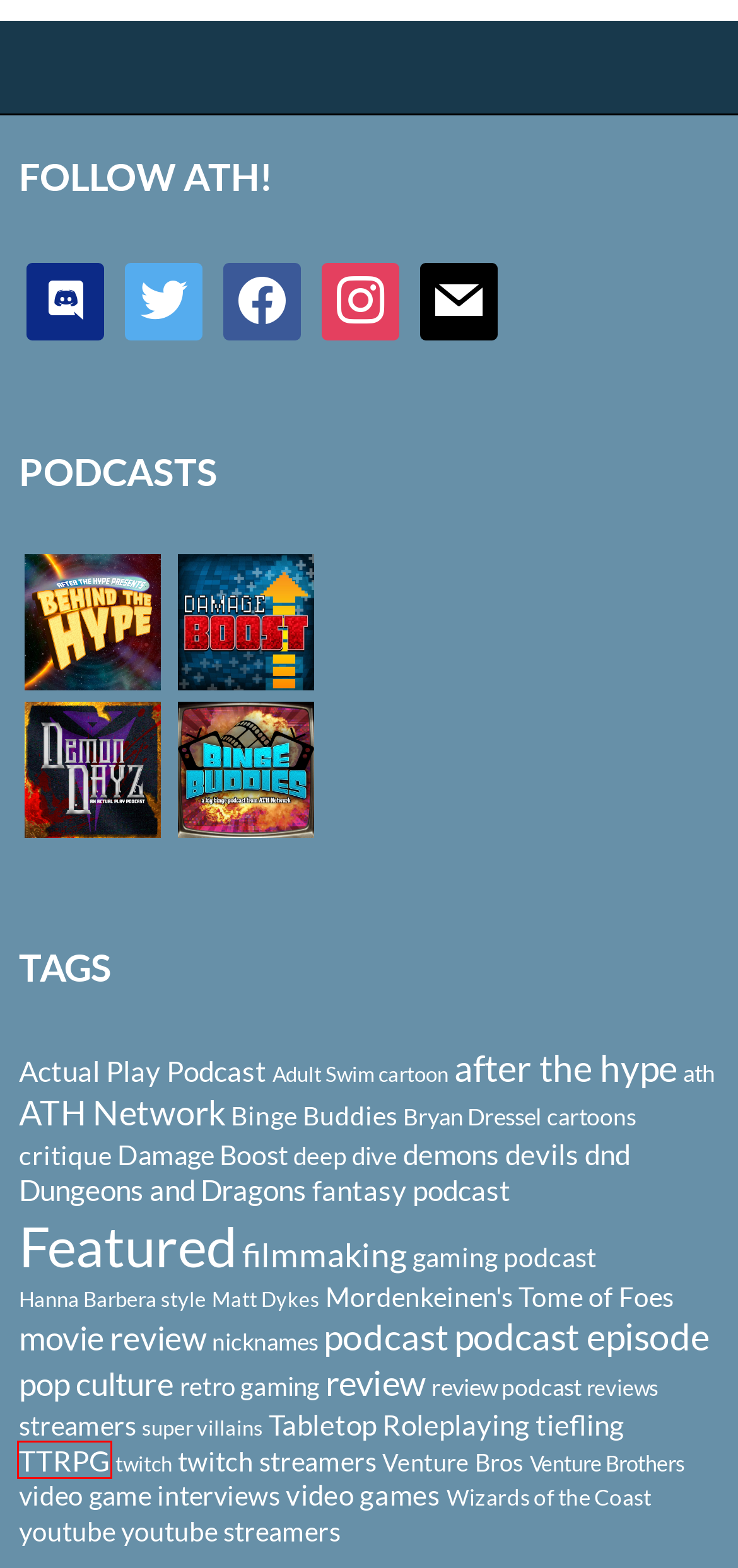Using the screenshot of a webpage with a red bounding box, pick the webpage description that most accurately represents the new webpage after the element inside the red box is clicked. Here are the candidates:
A. youtube Archives | ATH Network
B. nicknames Archives | ATH Network
C. video game interviews Archives | ATH Network
D. deep dive Archives | ATH Network
E. TTRPG Archives | ATH Network
F. ATH Presents: Behind the Hype Archives | ATH Network
G. Damage Boost Archives | ATH Network
H. podcast Archives | ATH Network

E